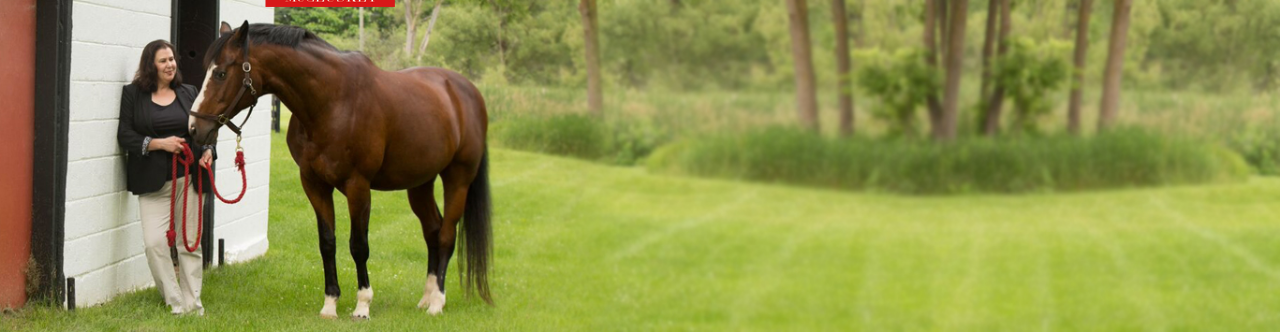Generate a detailed caption that describes the image.

In this serene outdoor image, a woman stands beside a beautiful brown horse. She is gently holding the horse's lead rope, showcasing a close bond between them. The woman wears a stylish black blouse paired with light-colored pants, contributing to a casual yet elegant appearance. The backdrop features lush green grass and trees, enhancing the tranquil atmosphere of the scene. This imagery reflects harmony with nature and a love for animals, embodying a peaceful moment in a rural setting. Above, there is a header acknowledging "COVID19–We are here to serve you remotely," indicating the image's context within a supportive and service-oriented message.